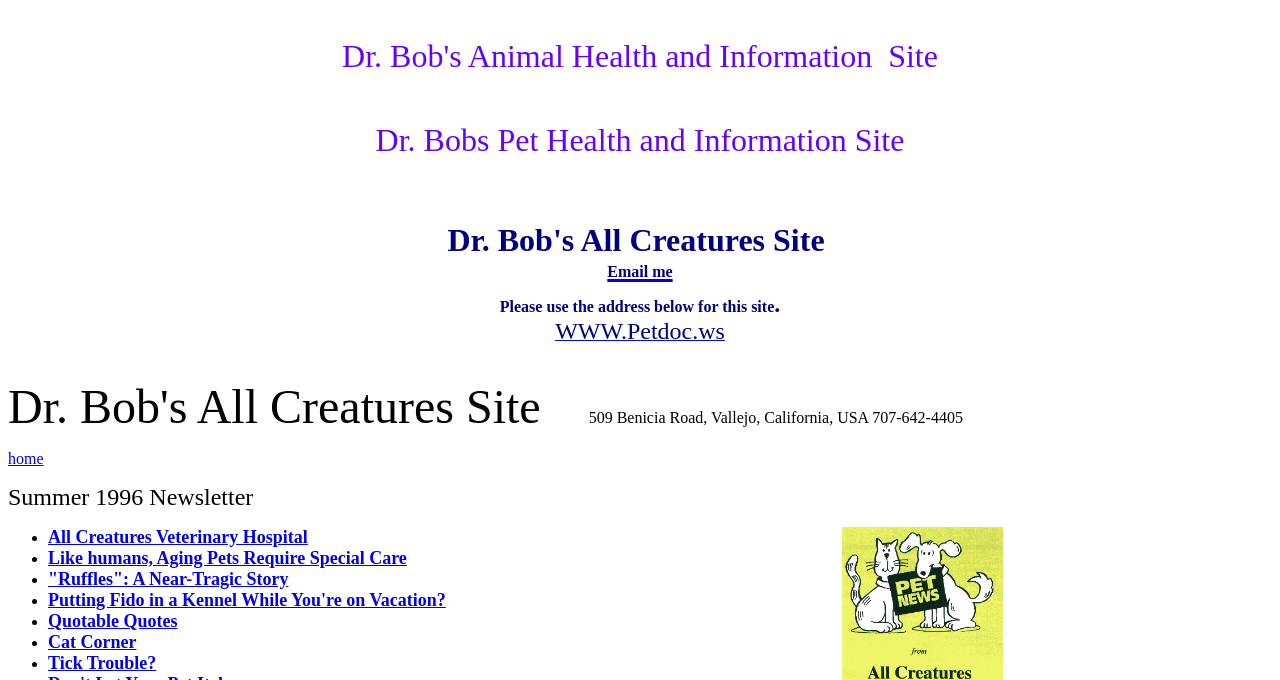Please provide the bounding box coordinates for the element that needs to be clicked to perform the instruction: "Email the website owner". The coordinates must consist of four float numbers between 0 and 1, formatted as [left, top, right, bottom].

[0.474, 0.365, 0.526, 0.418]